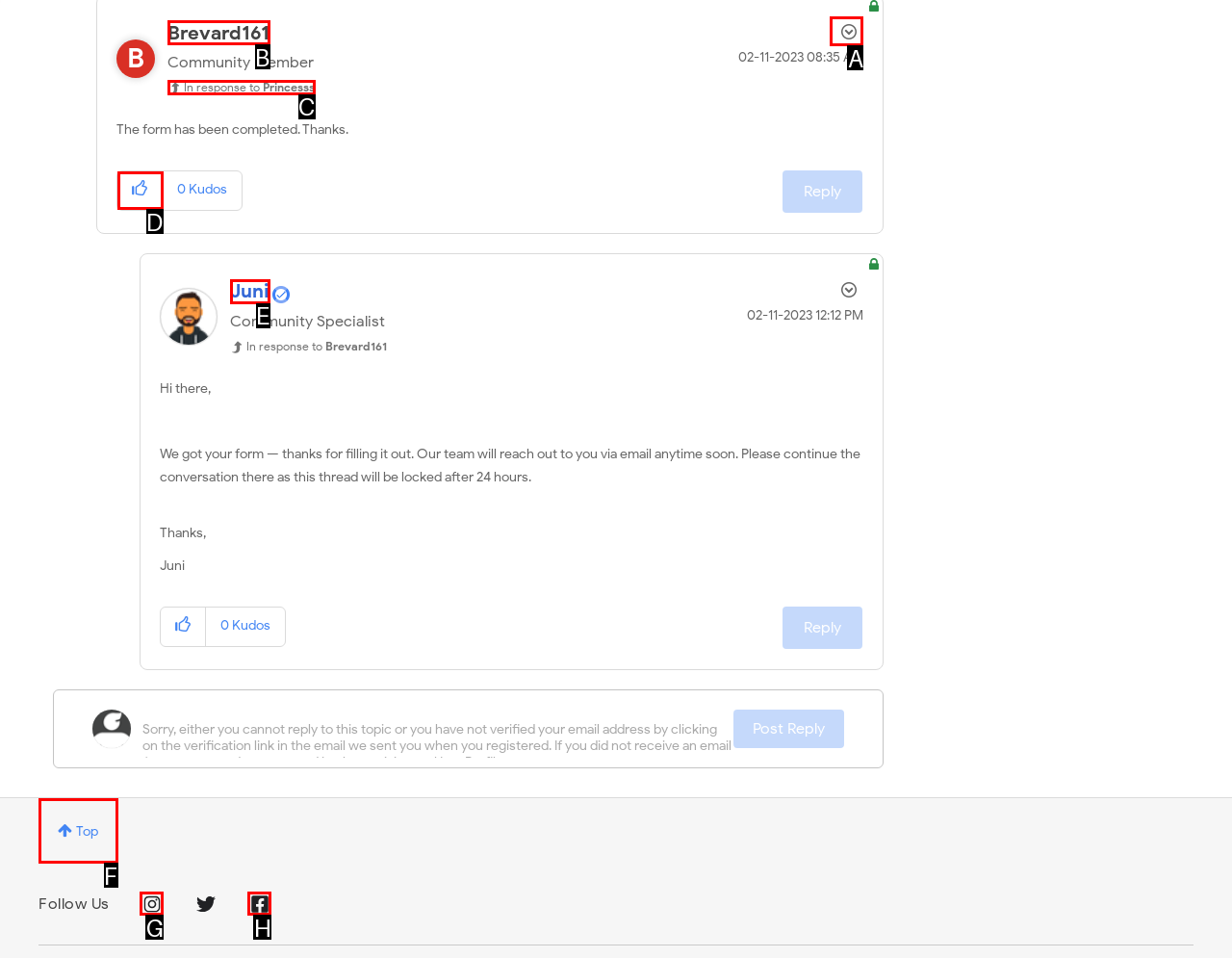Select the correct UI element to click for this task: log in.
Answer using the letter from the provided options.

None